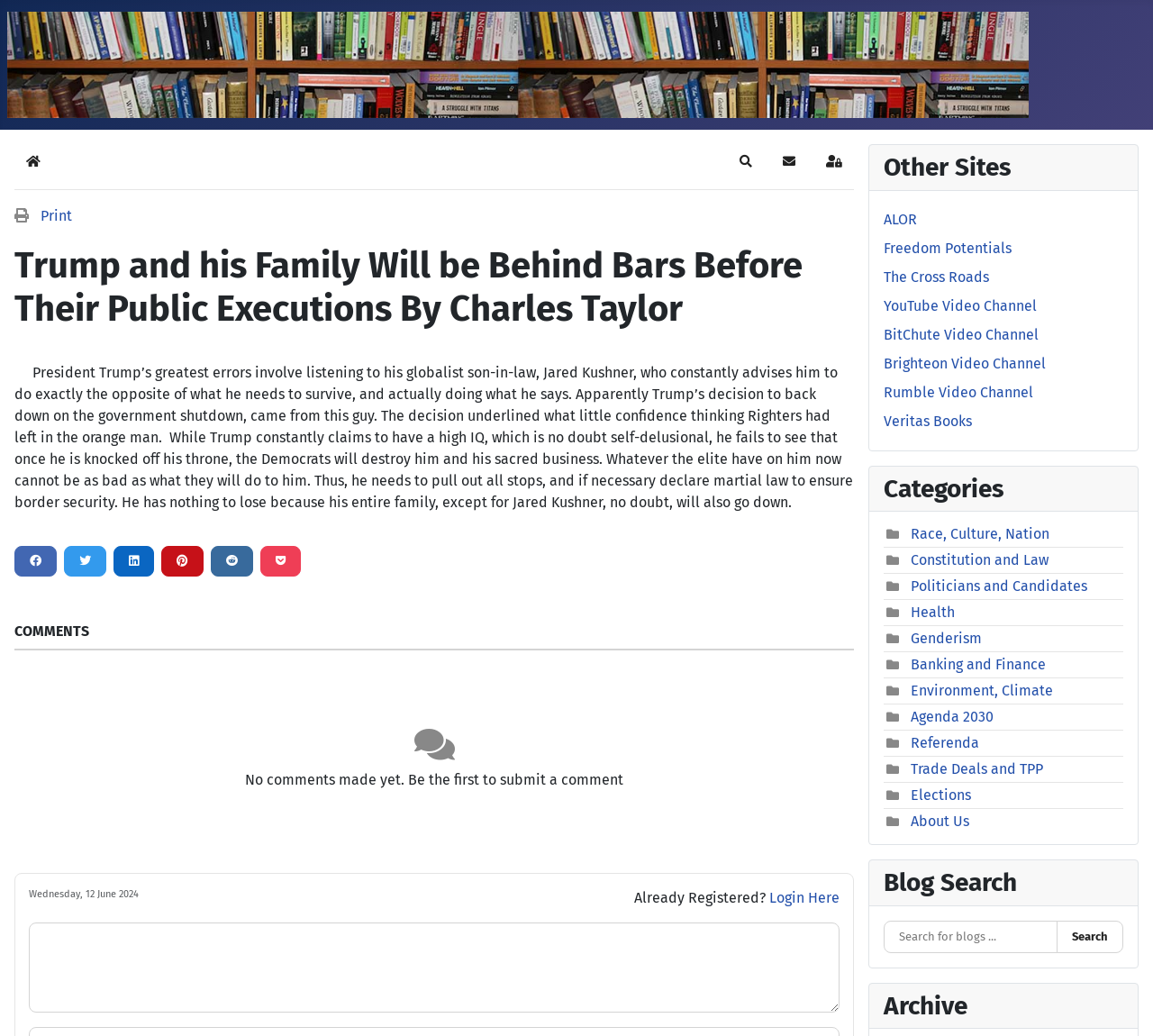Find and specify the bounding box coordinates that correspond to the clickable region for the instruction: "View the 'About Us' category".

[0.79, 0.785, 0.841, 0.801]